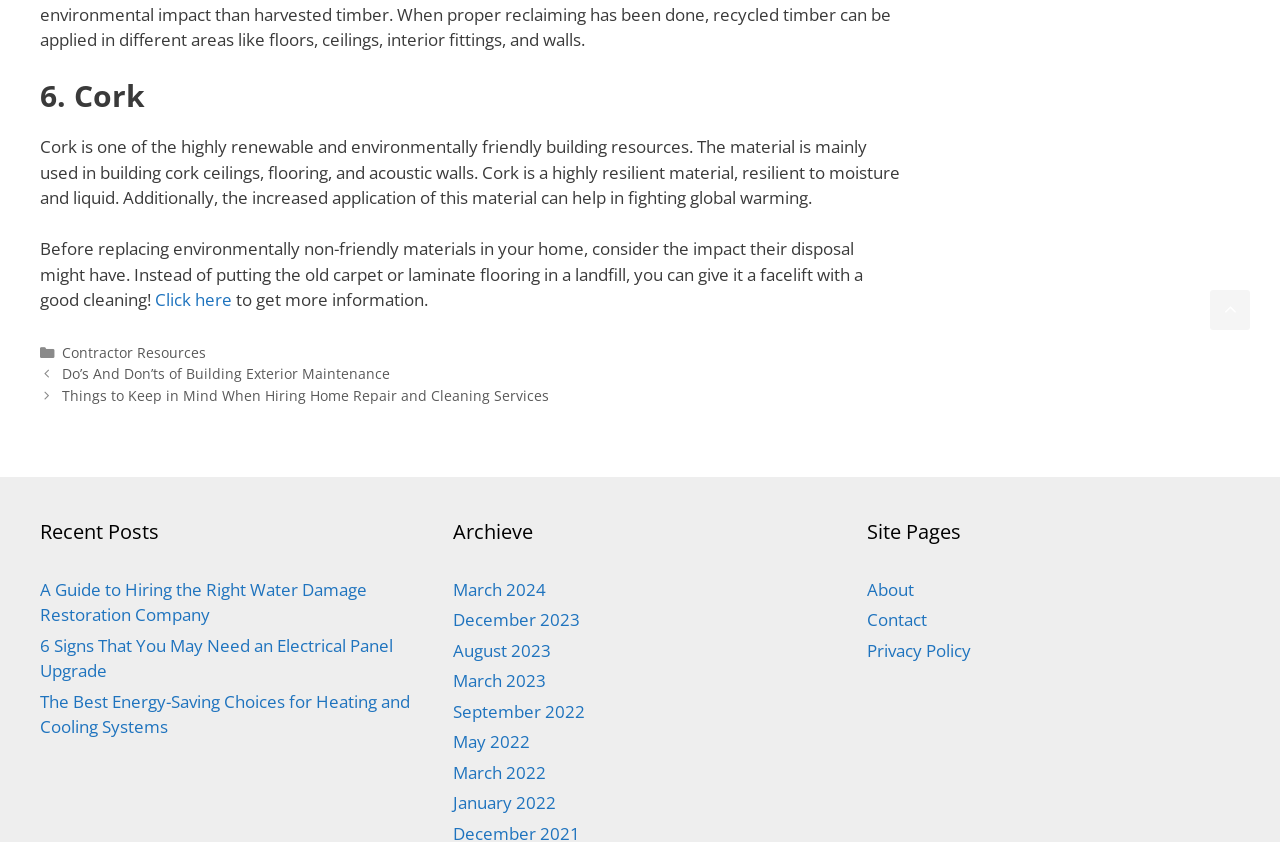Answer the question briefly using a single word or phrase: 
What is the main topic of the webpage?

Building resources